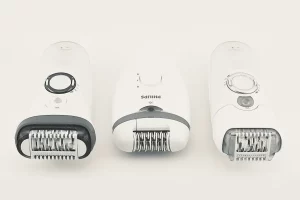Elaborate on all the elements present in the image.

The image features three different epilators, designed for hair removal. Each device showcases a sleek, modern design predominantly in white, reflecting a clean and hygienic aesthetic suitable for skincare routines. The leftmost epilator has a circular control dial, suggesting user-friendly functionality, while the middle device presents a more compact design, likely integrating advanced technology for effective hair removal. The rightmost epilator features a distinctive silver detailing around its head, implying a robust and high-quality build. This comparison highlights the variety of options available for consumers seeking effective hair removal solutions, with a focus on efficiency and convenience. The context of this image is related to a guide discussing the "4 Best Epilators for Brazilian," which aims to assist readers in making informed decisions in their beauty routines.